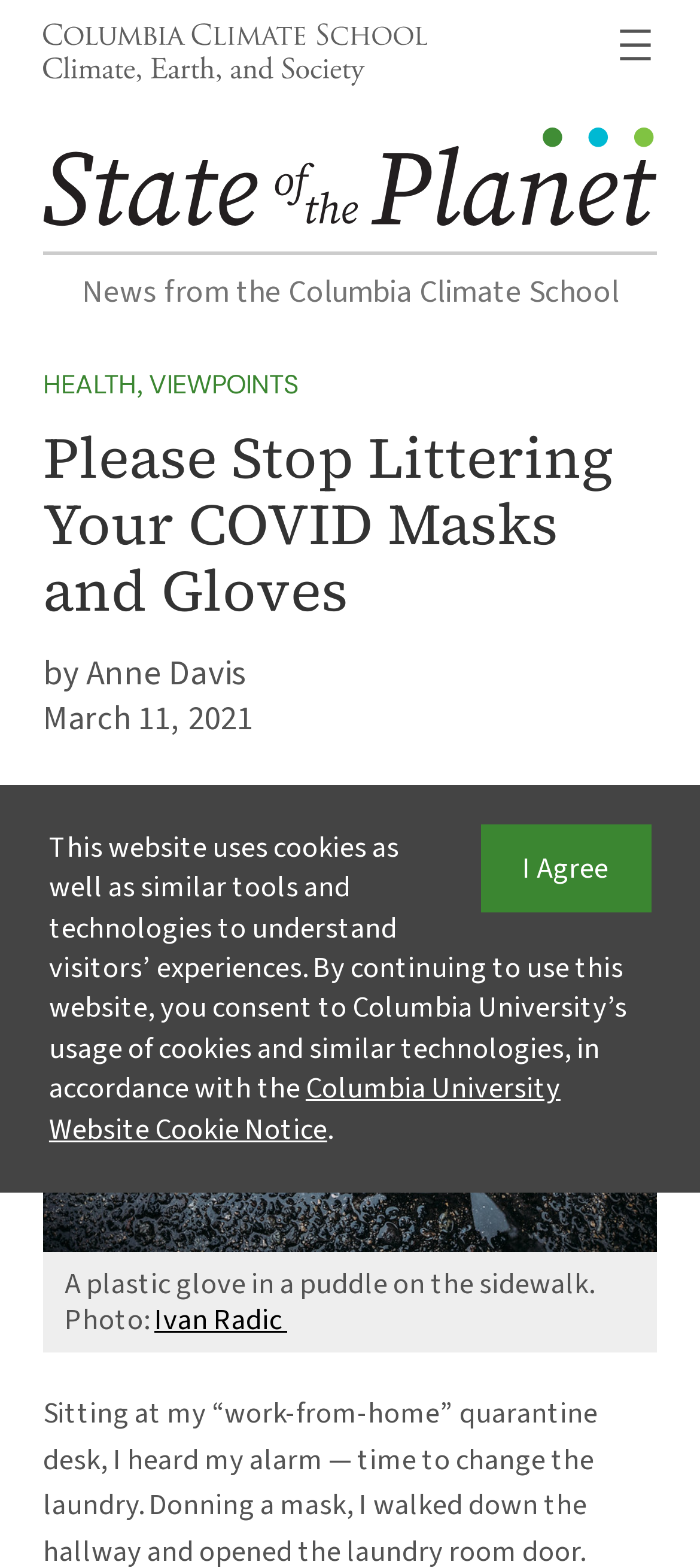Analyze the image and deliver a detailed answer to the question: What is the name of the school mentioned in the webpage?

I found the answer by looking at the top-left corner of the webpage, where it says 'Columbia Climate School: Climate, Earth, and Society' with an image next to it. This suggests that the webpage is affiliated with Columbia Climate School.